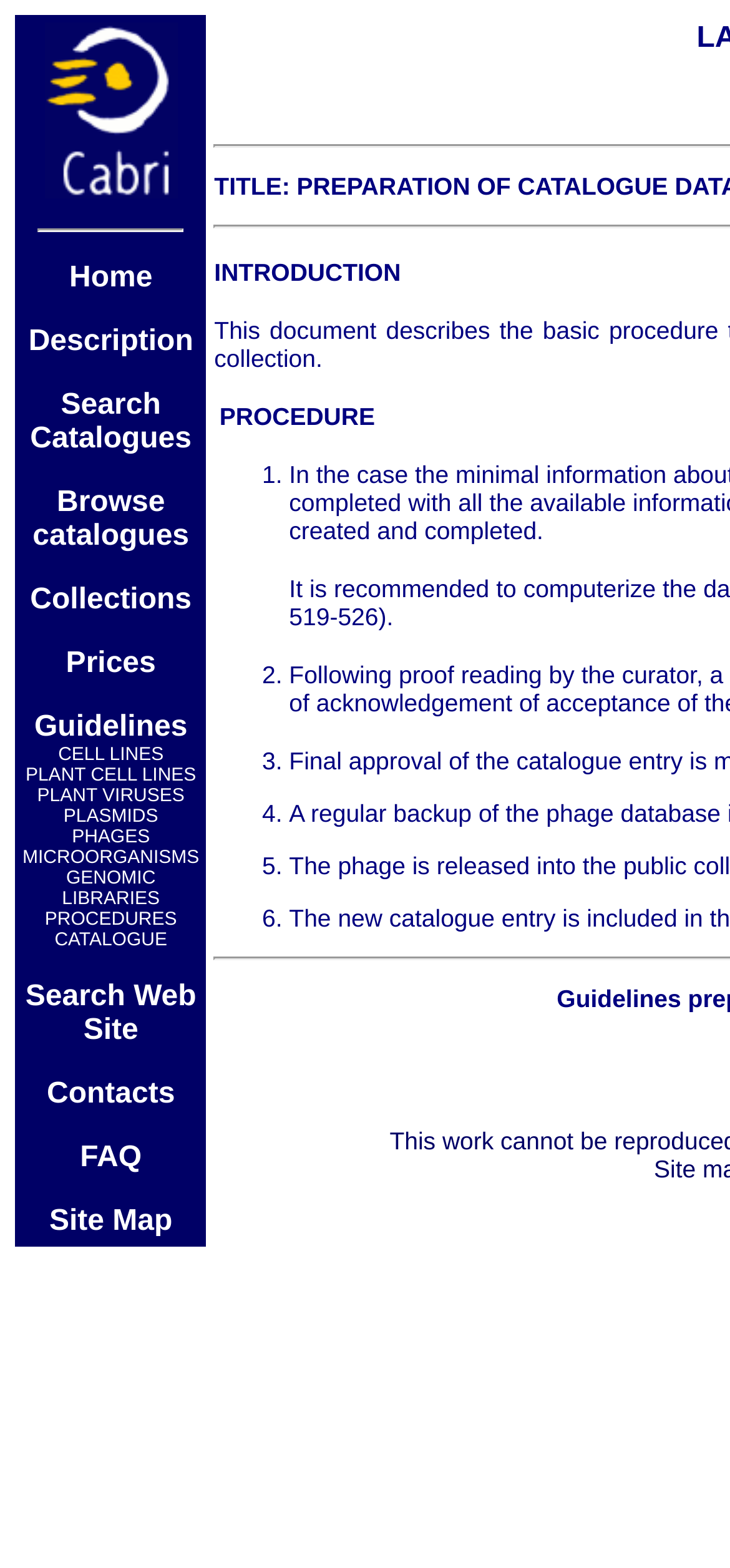Could you please study the image and provide a detailed answer to the question:
How many words are in the first sentence of the page?

I looked at the first sentence of the page, which is 'PREPARATION OF CATALOGUE DATA and RELEASE OF NEW DEPOSITS INTO THE PUBLIC COLLECTION', and counted 13 words.